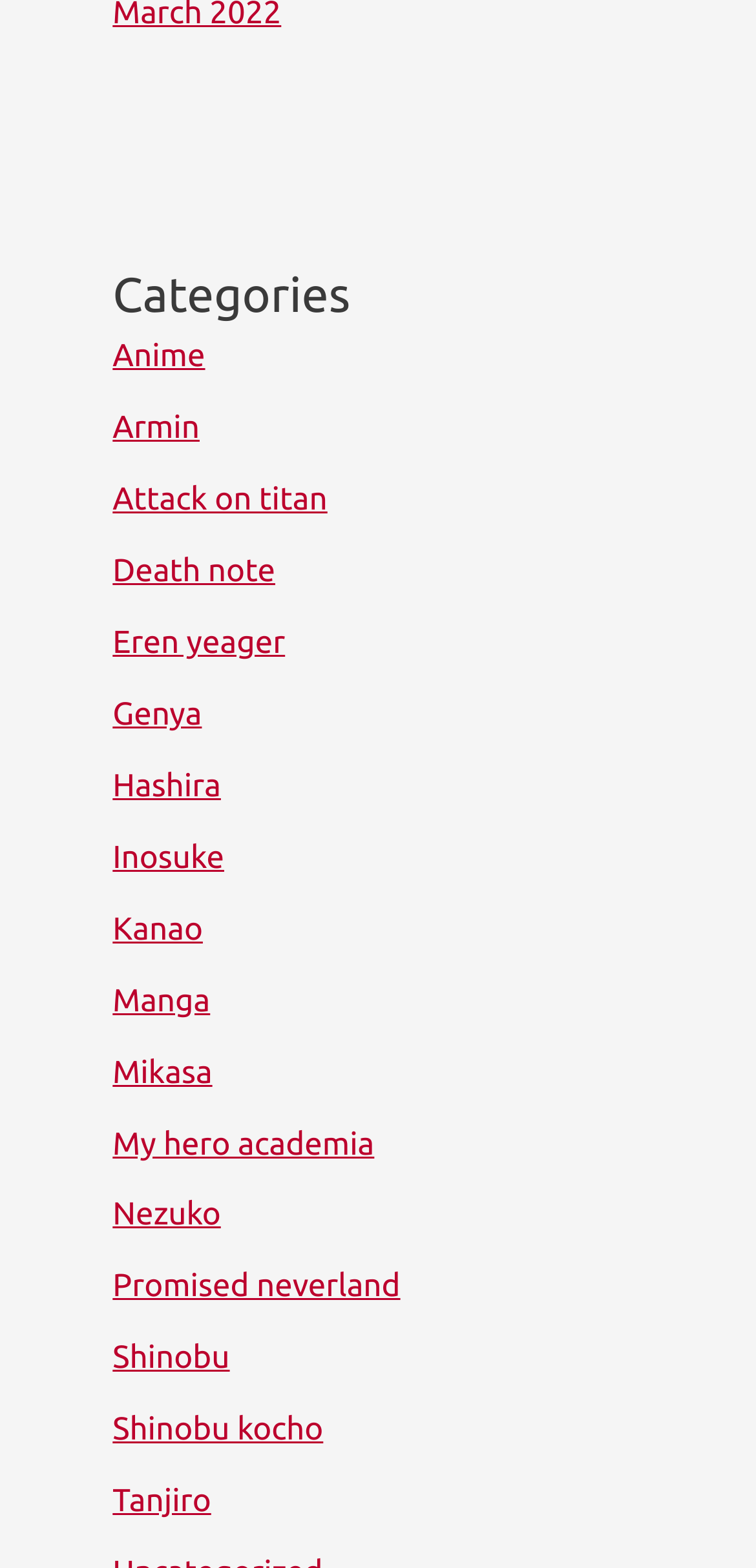For the following element description, predict the bounding box coordinates in the format (top-left x, top-left y, bottom-right x, bottom-right y). All values should be floating point numbers between 0 and 1. Description: Manga

[0.149, 0.627, 0.278, 0.65]